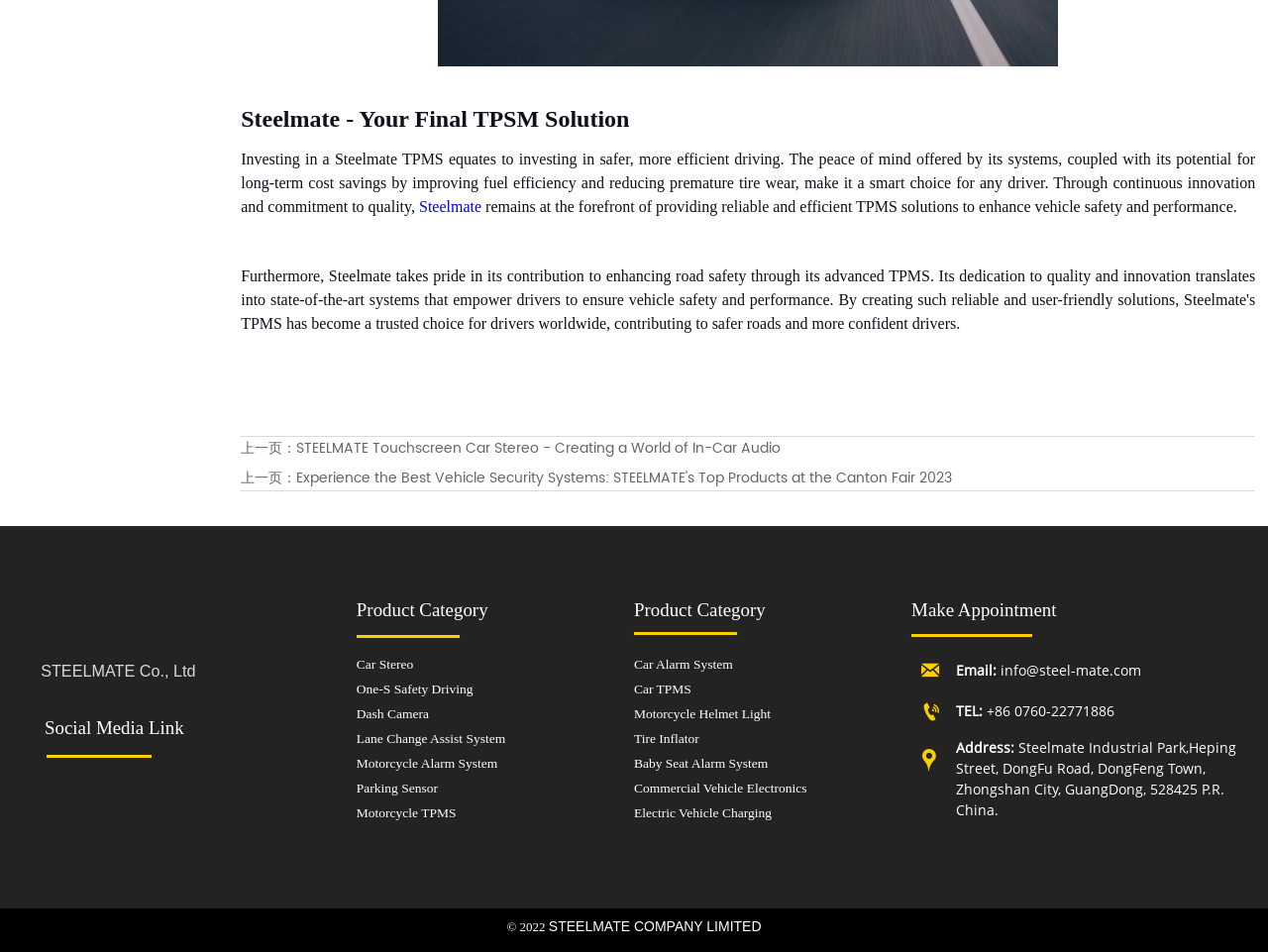Please specify the bounding box coordinates in the format (top-left x, top-left y, bottom-right x, bottom-right y), with all values as floating point numbers between 0 and 1. Identify the bounding box of the UI element described by: 

[0.723, 0.69, 0.745, 0.72]